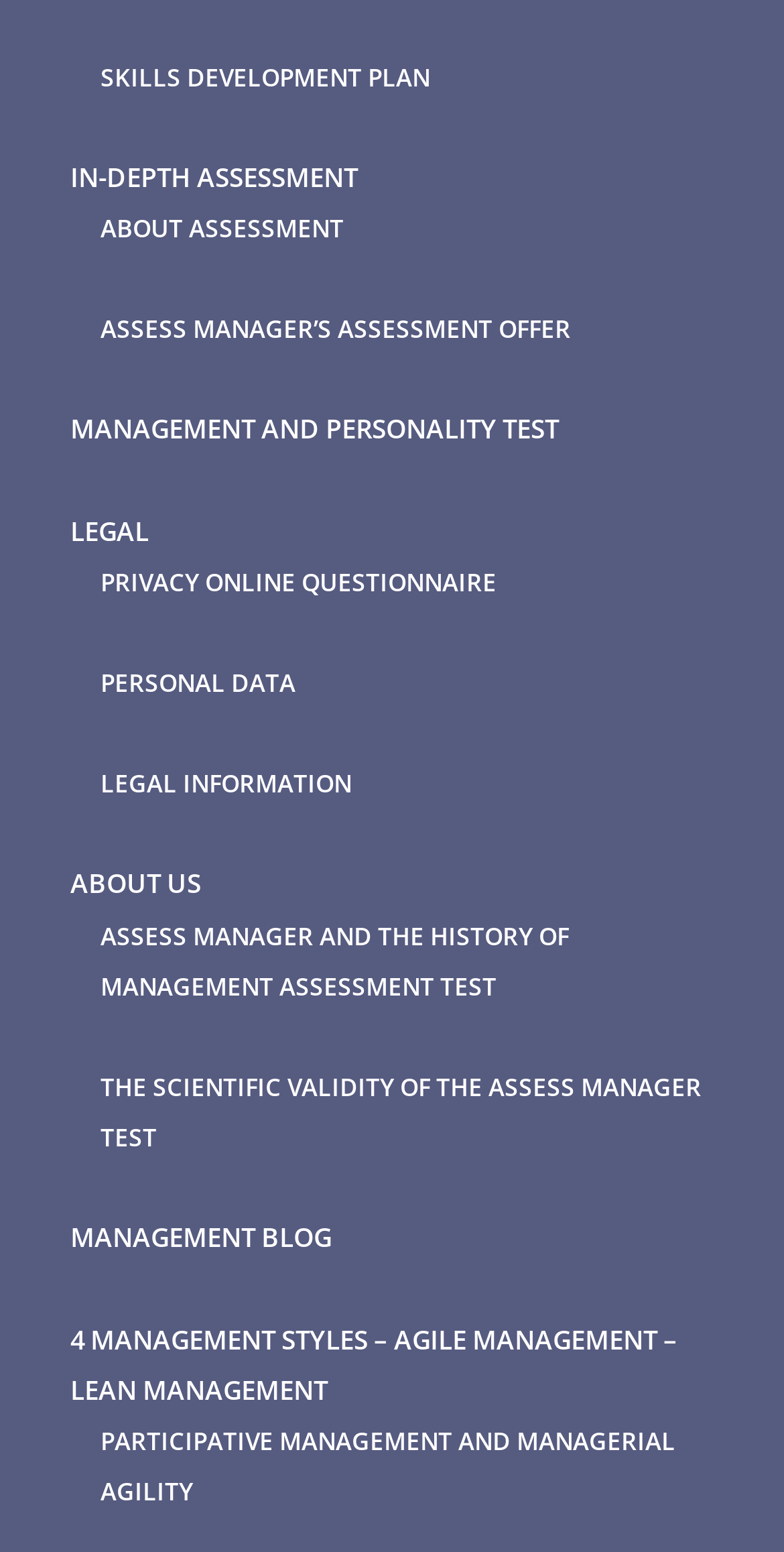Provide the bounding box coordinates of the HTML element described by the text: "Menu".

None